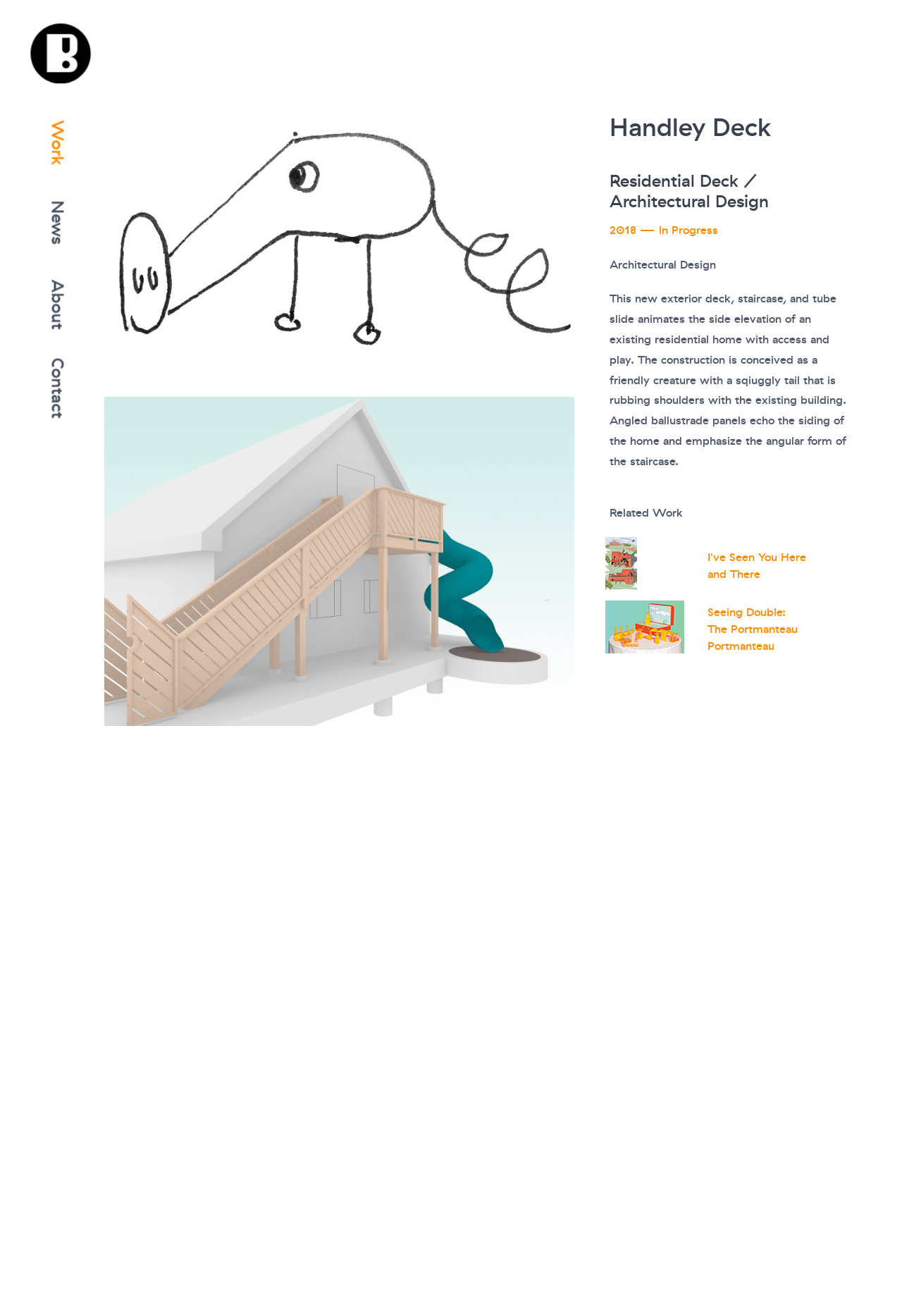What is the status of the Handley Deck project?
Give a one-word or short phrase answer based on the image.

In Progress